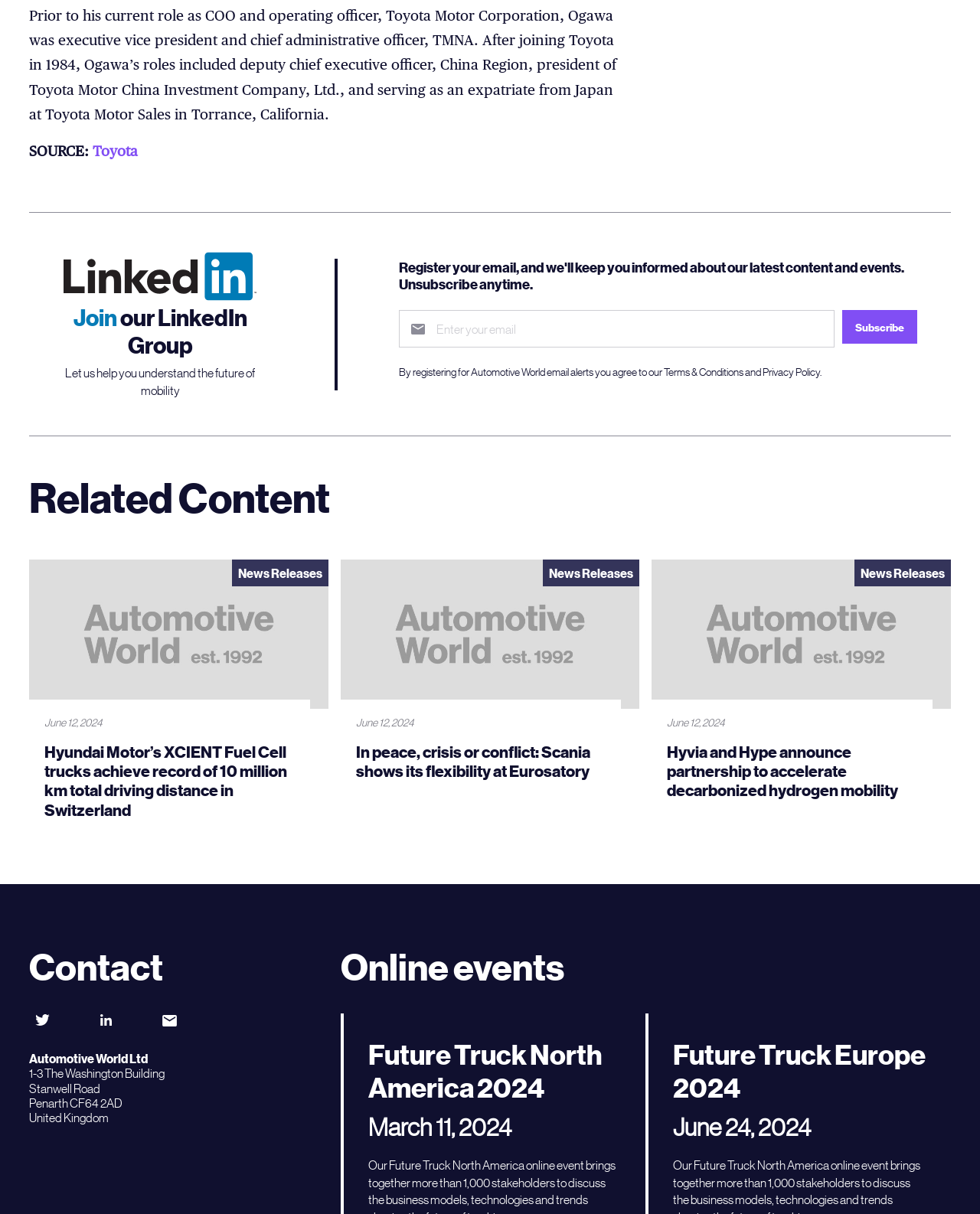Locate the bounding box coordinates of the clickable area to execute the instruction: "Register for the Future Truck North America 2024 event". Provide the coordinates as four float numbers between 0 and 1, represented as [left, top, right, bottom].

[0.376, 0.855, 0.634, 0.91]